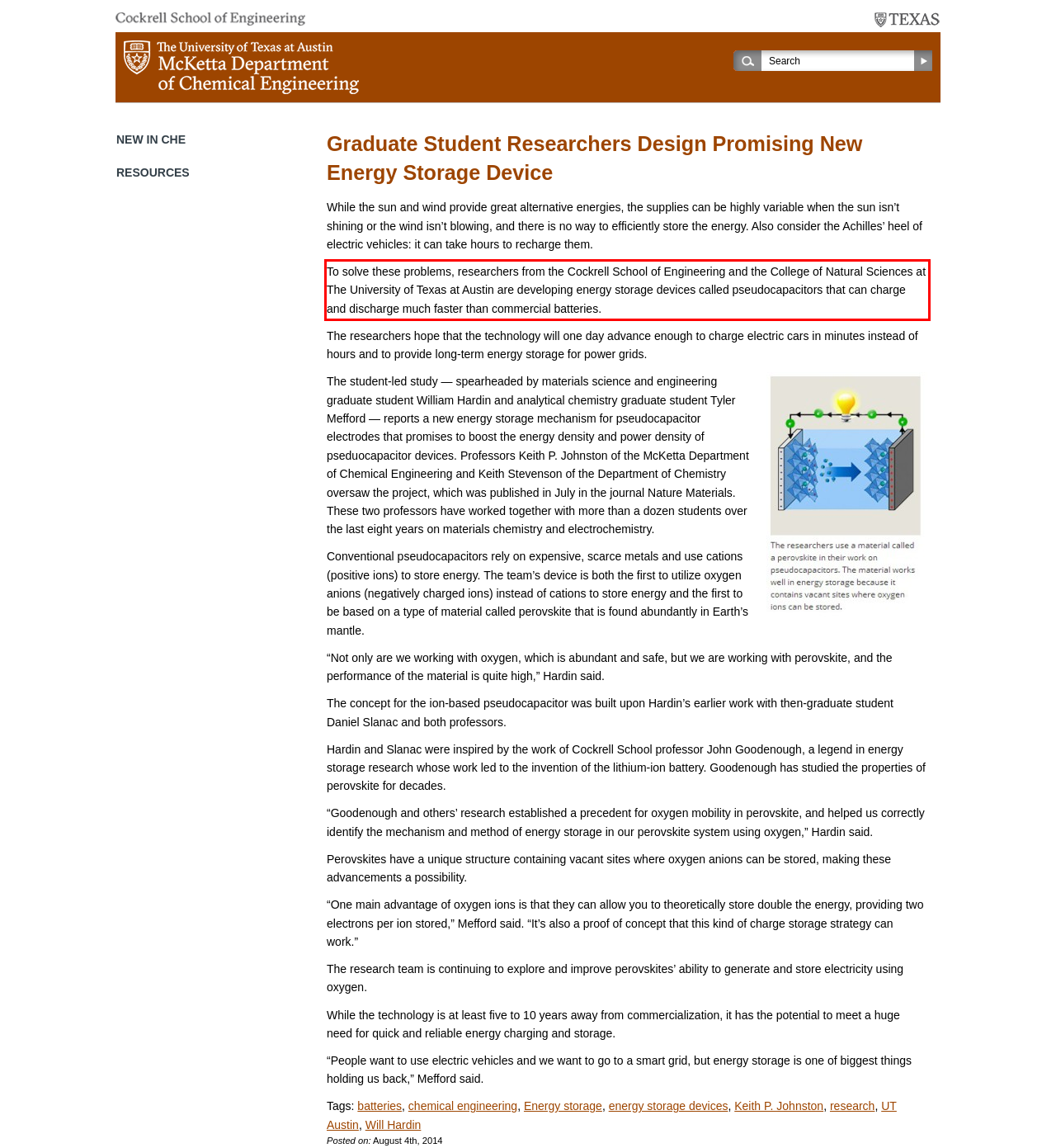Given a screenshot of a webpage containing a red bounding box, perform OCR on the text within this red bounding box and provide the text content.

To solve these problems, researchers from the Cockrell School of Engineering and the College of Natural Sciences at The University of Texas at Austin are developing energy storage devices called pseudocapacitors that can charge and discharge much faster than commercial batteries.